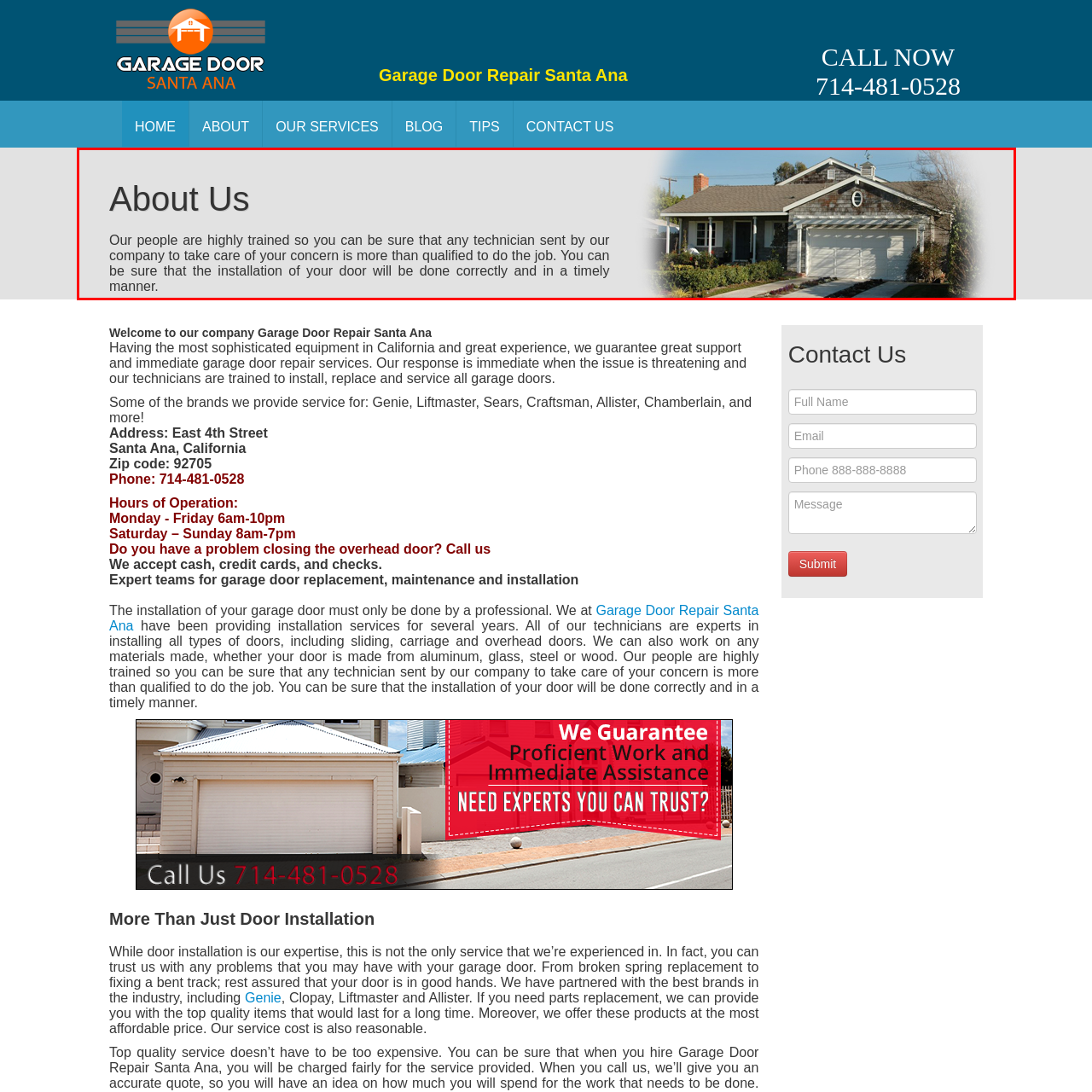Examine the image within the red boundary and respond with a single word or phrase to the question:
What is the purpose of the 'About Us' section?

To reassure customers